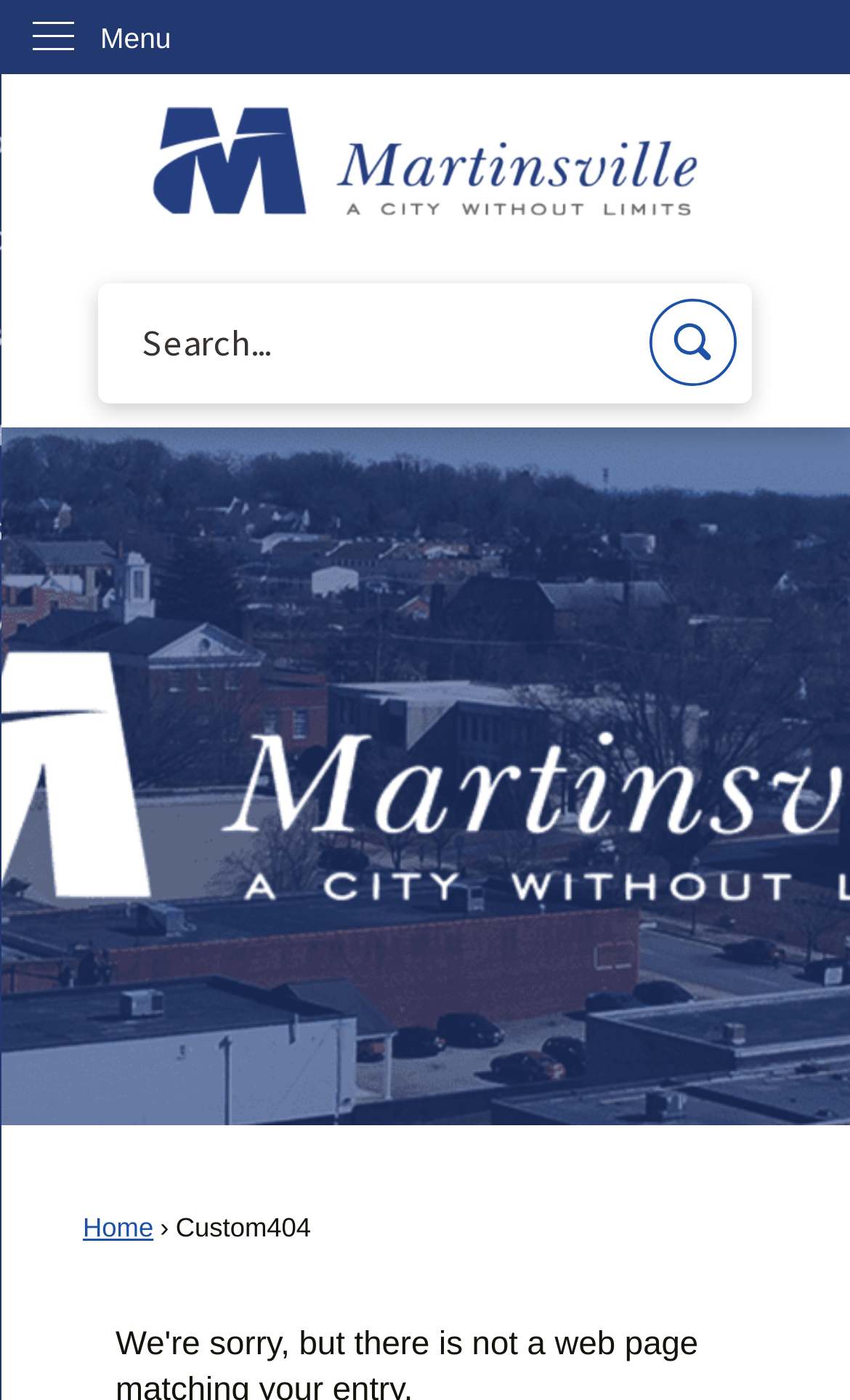Using the details in the image, give a detailed response to the question below:
What is the purpose of the 'Search' region?

The 'Search' region is a section on the webpage that allows users to search for specific content. It contains a textbox where users can input their search queries and a button to submit the search. The presence of this region suggests that the webpage provides a search functionality to facilitate users' navigation and information retrieval.